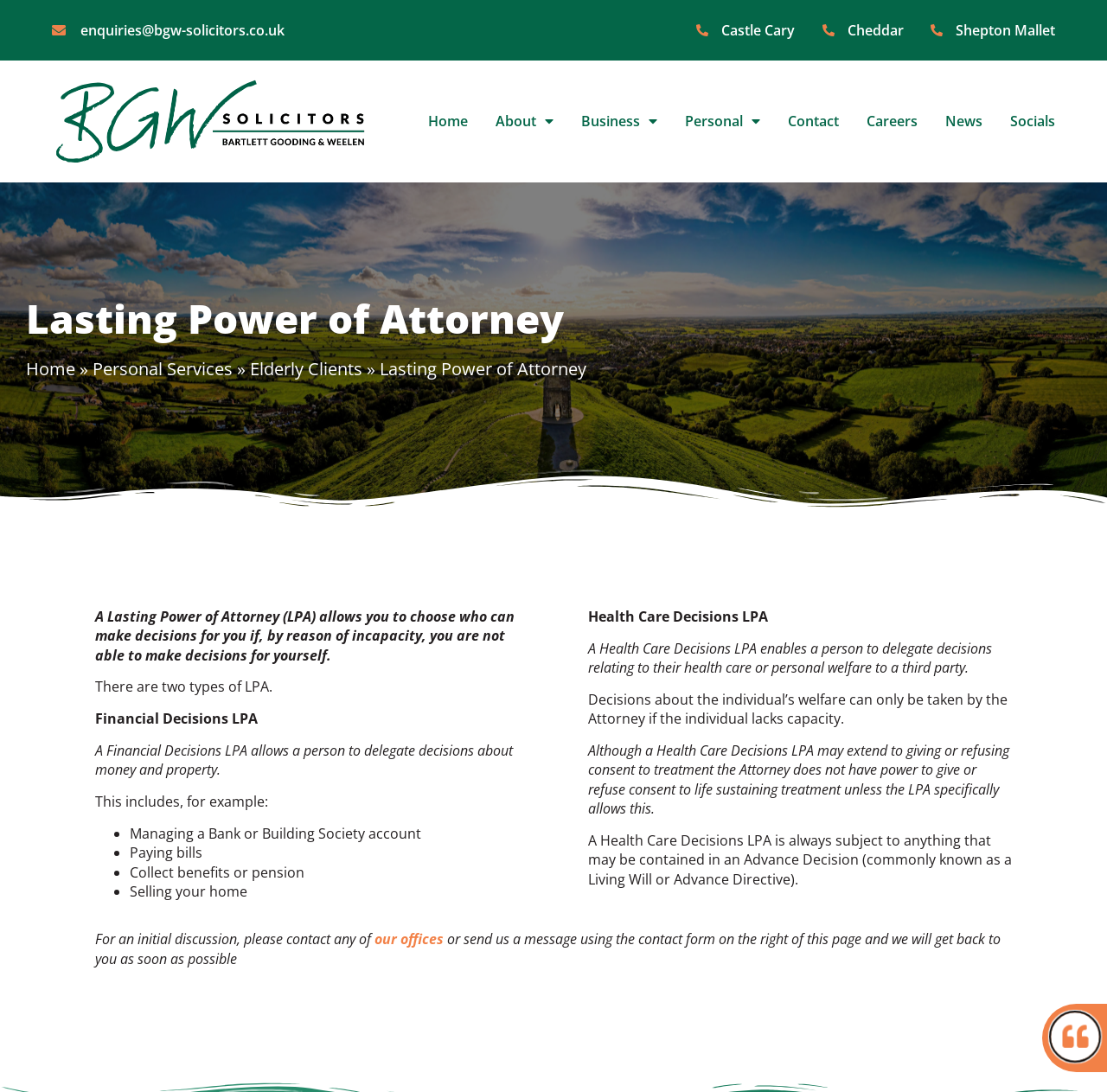What is the purpose of a Financial Decisions LPA?
Use the image to answer the question with a single word or phrase.

To delegate decisions about money and property